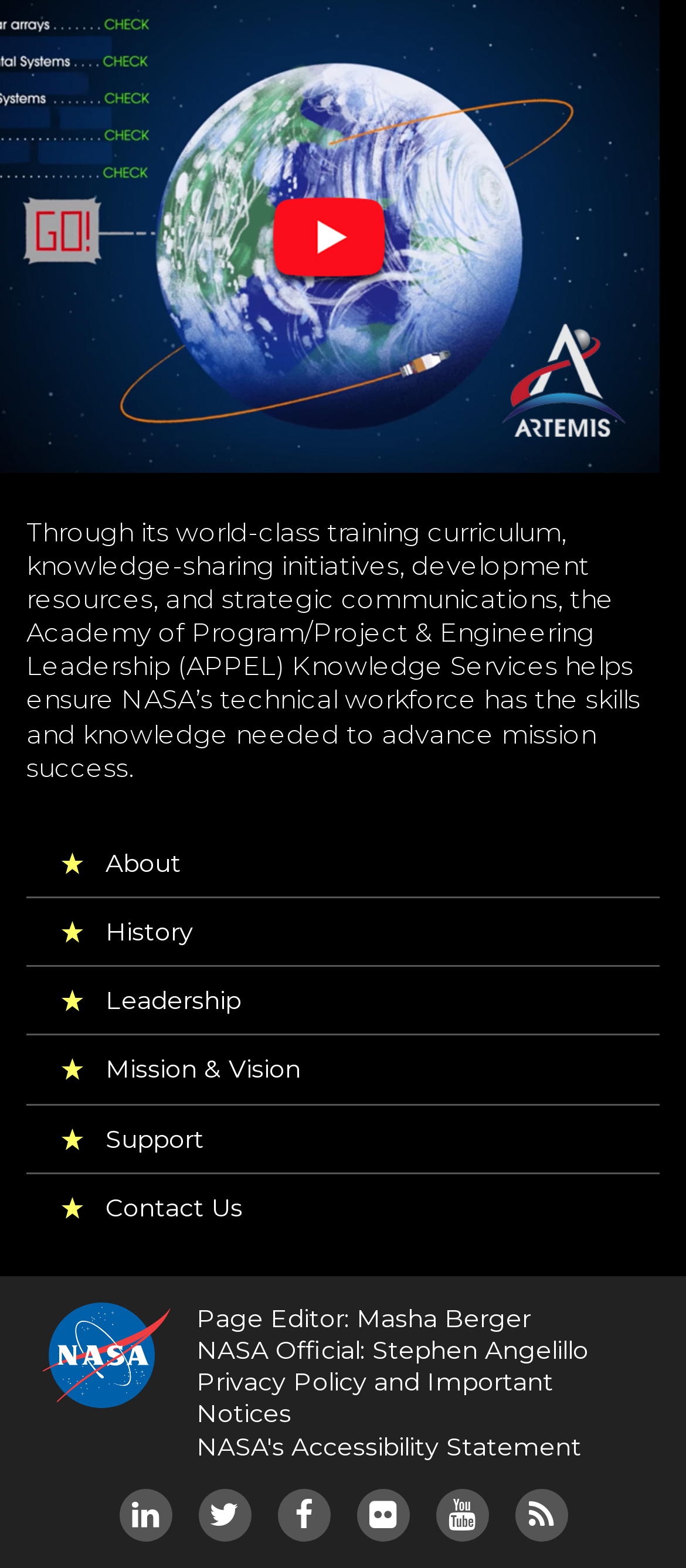What is the name of the academy?
Please ensure your answer is as detailed and informative as possible.

The name of the academy can be found in the text 'Through its world-class training curriculum, knowledge-sharing initiatives, development resources, and strategic communications, the Academy of Program/Project & Engineering Leadership (APPEL) Knowledge Services helps ensure NASA’s technical workforce has the skills and knowledge needed to advance mission success.'